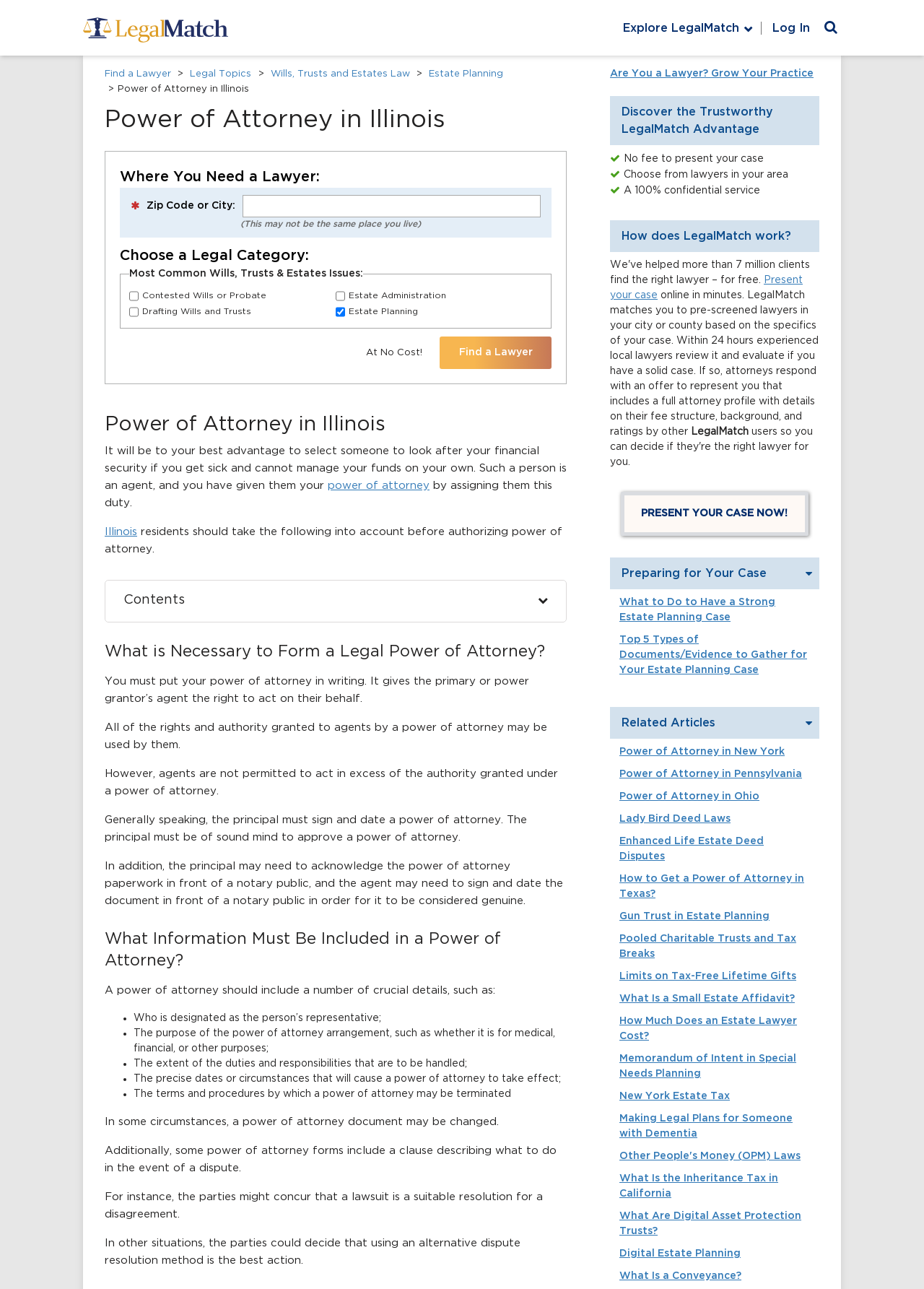Provide a thorough description of this webpage.

This webpage is about planning to give a loved one power of attorney in Illinois and finding a qualified family law attorney for advice. At the top left corner, there is a LegalMatch logo, and next to it, there is a link to "Explore LegalMatch". On the top right corner, there are links to "Log In" and "Open Search", which drops down a menu with links to "Find a Lawyer", "Legal Topics", and more.

Below the top navigation bar, there is a heading "Power of Attorney in Illinois" and a search form to find a lawyer. The search form has a field to enter a zip code or city, a dropdown menu to choose a legal category, and checkboxes to select specific issues. There is also a button to "Find a Lawyer" at no cost.

The main content of the webpage is an article about power of attorney in Illinois. It explains the importance of selecting someone to manage one's financial security in case of illness or incapacitation. The article is divided into sections, each with a heading and a list of links to related topics, such as "What is Necessary to Form a Legal Power of Attorney?" and "What Information Must Be Included in a Power of Attorney?".

Throughout the article, there are links to specific topics, such as "power of attorney" and "Illinois", and there are also checkboxes and buttons to interact with the content. At the bottom of the webpage, there is a section "Discover the Trustworthy LegalMatch Advantage" with links to "Are You a Lawyer? Grow Your Practice" and a heading with three points about the benefits of using LegalMatch.